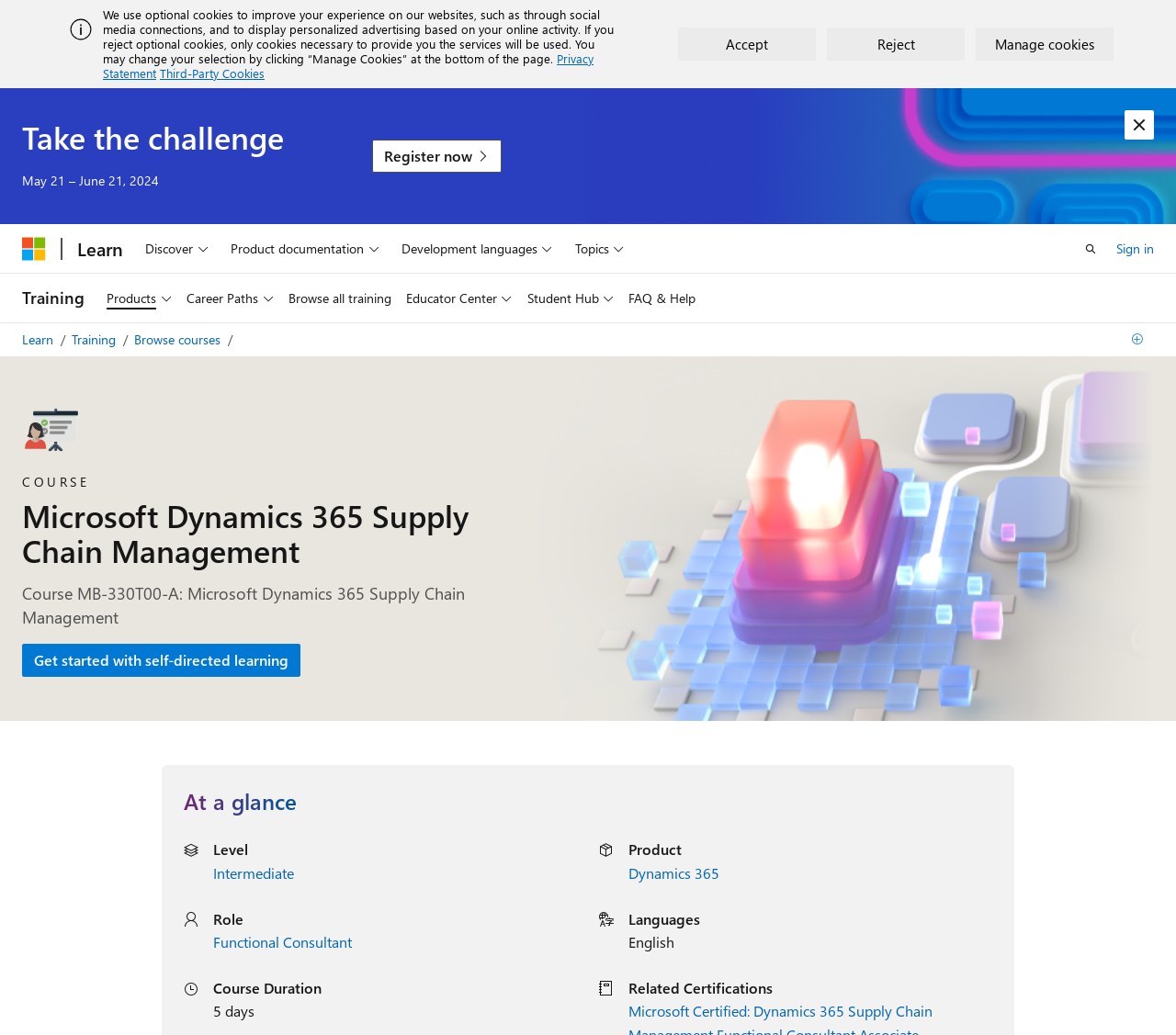Please identify the bounding box coordinates of the element that needs to be clicked to execute the following command: "Sign in". Provide the bounding box using four float numbers between 0 and 1, formatted as [left, top, right, bottom].

[0.949, 0.229, 0.981, 0.251]